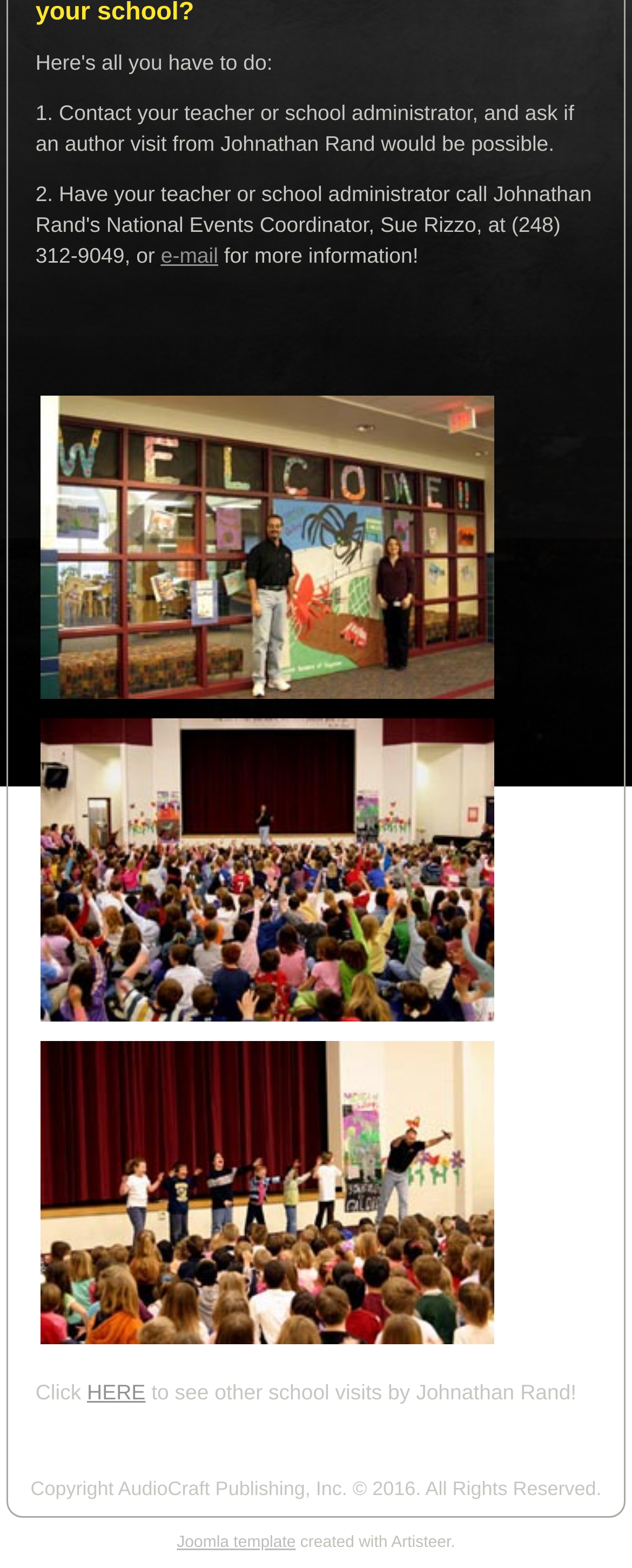Given the element description, predict the bounding box coordinates in the format (top-left x, top-left y, bottom-right x, bottom-right y), using floating point numbers between 0 and 1: Joomla template

[0.28, 0.978, 0.468, 0.99]